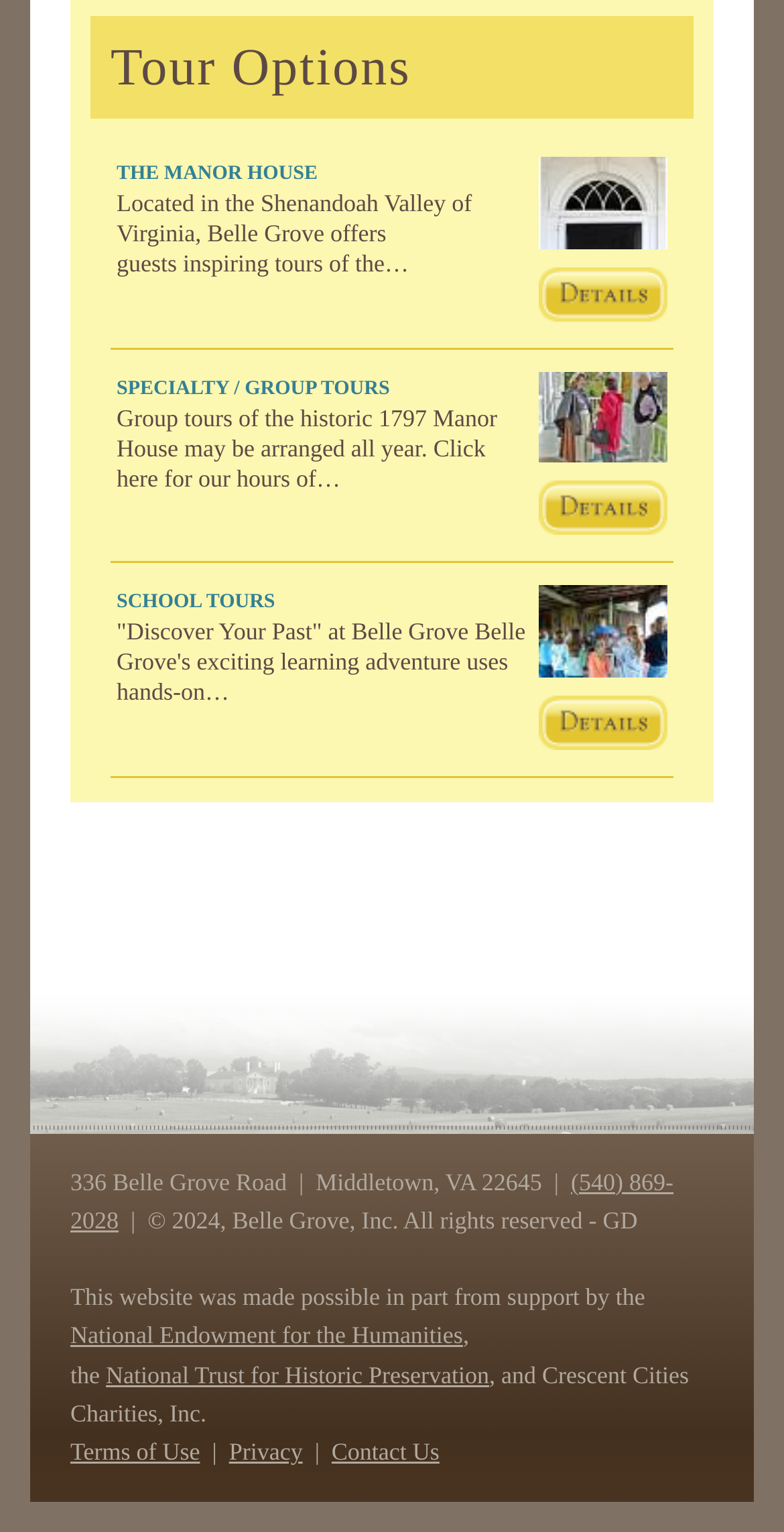Determine the bounding box coordinates for the clickable element to execute this instruction: "visit National Endowment for the Humanities". Provide the coordinates as four float numbers between 0 and 1, i.e., [left, top, right, bottom].

[0.09, 0.863, 0.591, 0.881]